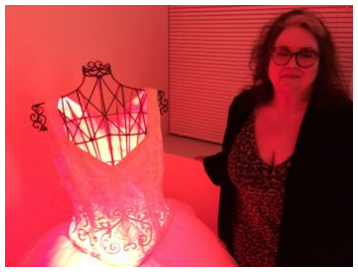Could you please study the image and provide a detailed answer to the question:
What is the central theme of Samantha Marder's work?

The caption explains that the bridal gown symbolizes themes of femininity and transformation, which are central to Marder's work, and that the installation invites viewers to explore notions of gender, identity, and societal expectations.